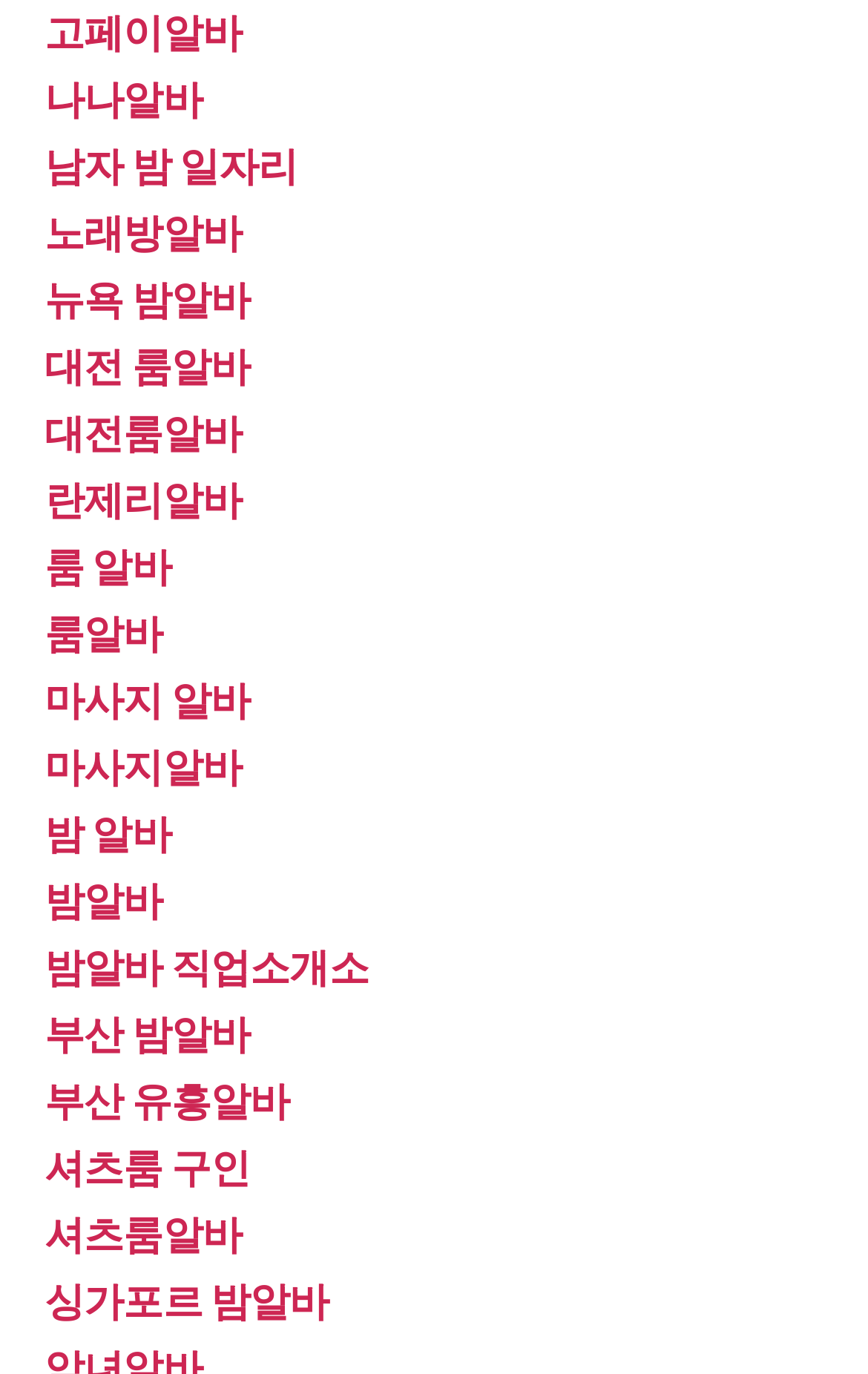Please specify the bounding box coordinates of the region to click in order to perform the following instruction: "check 밤 알바 information".

[0.051, 0.589, 0.197, 0.623]